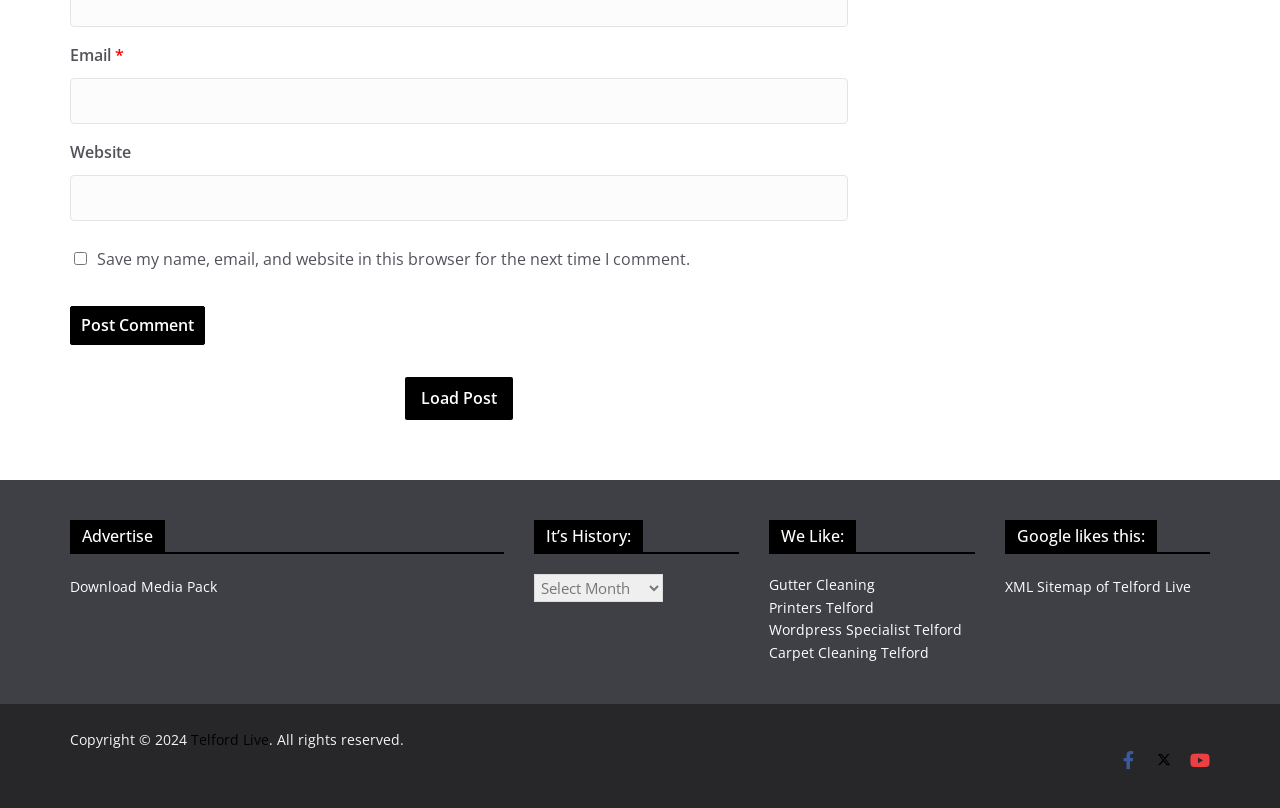How many complementary sections are there?
Using the details shown in the screenshot, provide a comprehensive answer to the question.

There are four complementary sections on the webpage, each with a heading: 'Advertise', 'It’s History:', 'We Like:', and 'Google likes this:'.